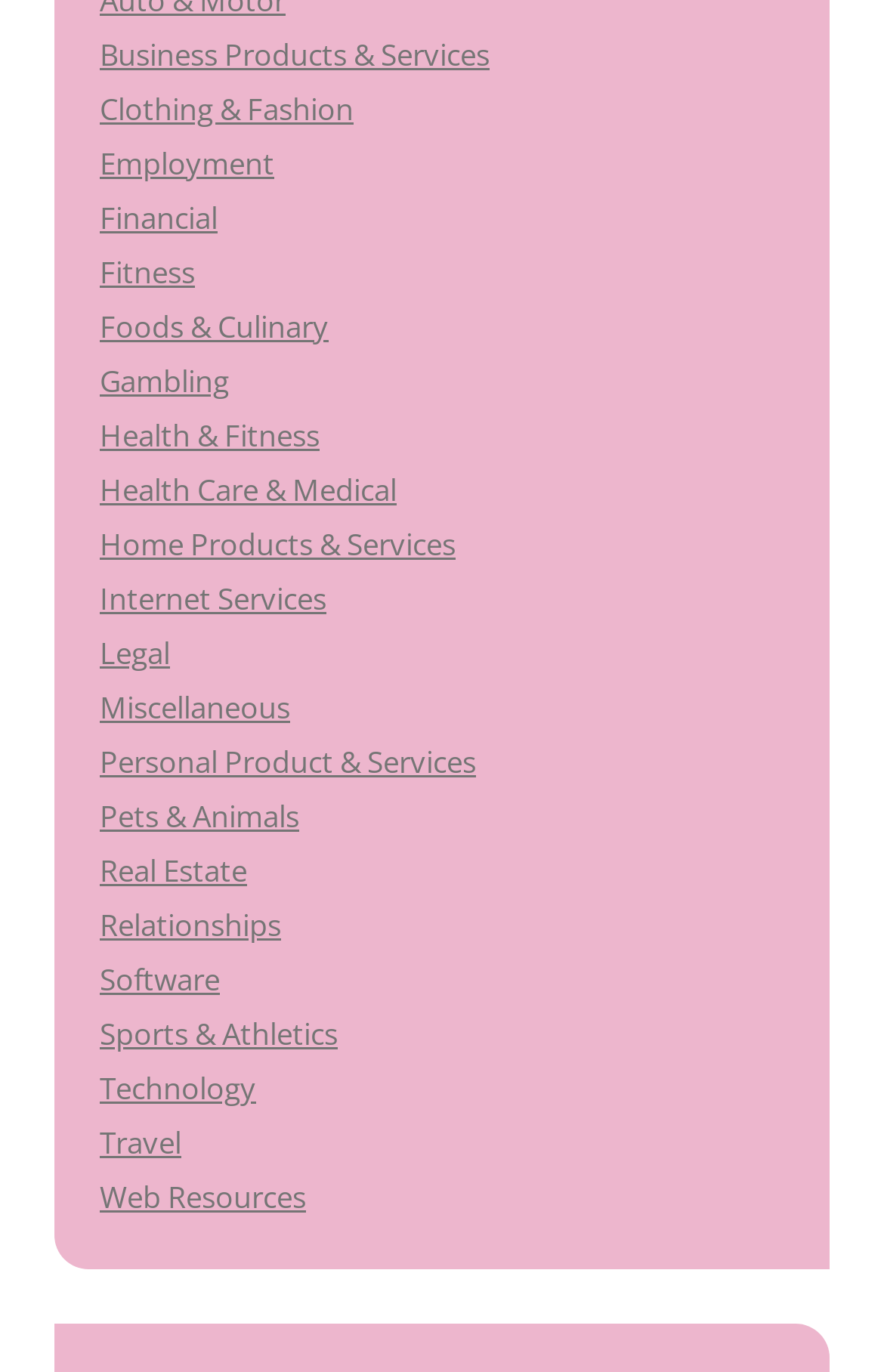How many categories start with the letter 'H'?
Please utilize the information in the image to give a detailed response to the question.

I scanned the list of categories and found two categories that start with the letter 'H', which are 'Health & Fitness' and 'Health Care & Medical'.